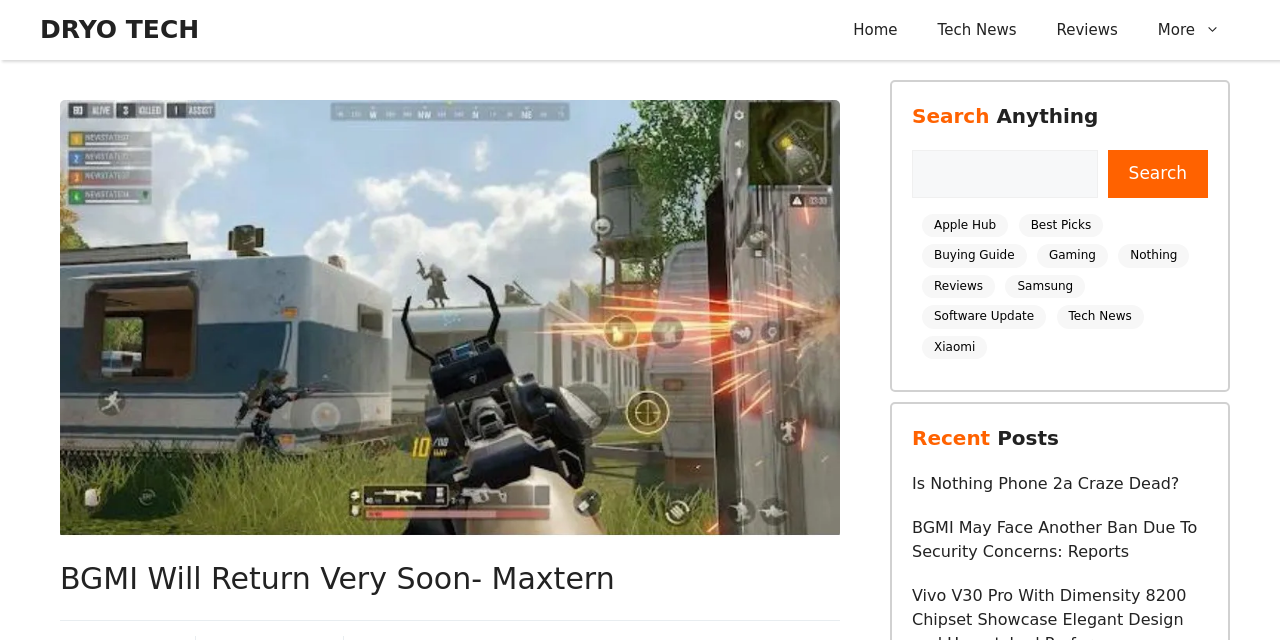Could you identify the text that serves as the heading for this webpage?

BGMI Will Return Very Soon- Maxtern